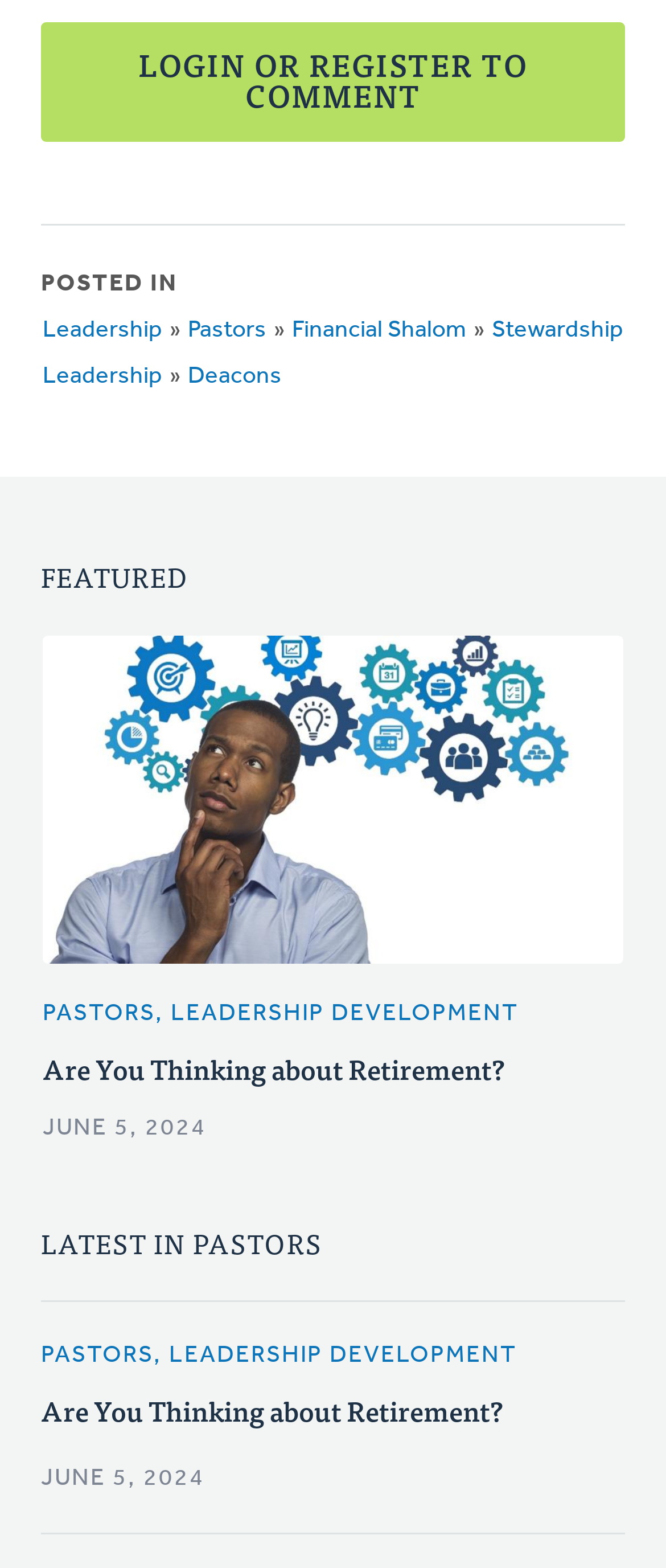Locate the bounding box of the UI element defined by this description: "Stewardship". The coordinates should be given as four float numbers between 0 and 1, formatted as [left, top, right, bottom].

[0.736, 0.691, 0.938, 0.71]